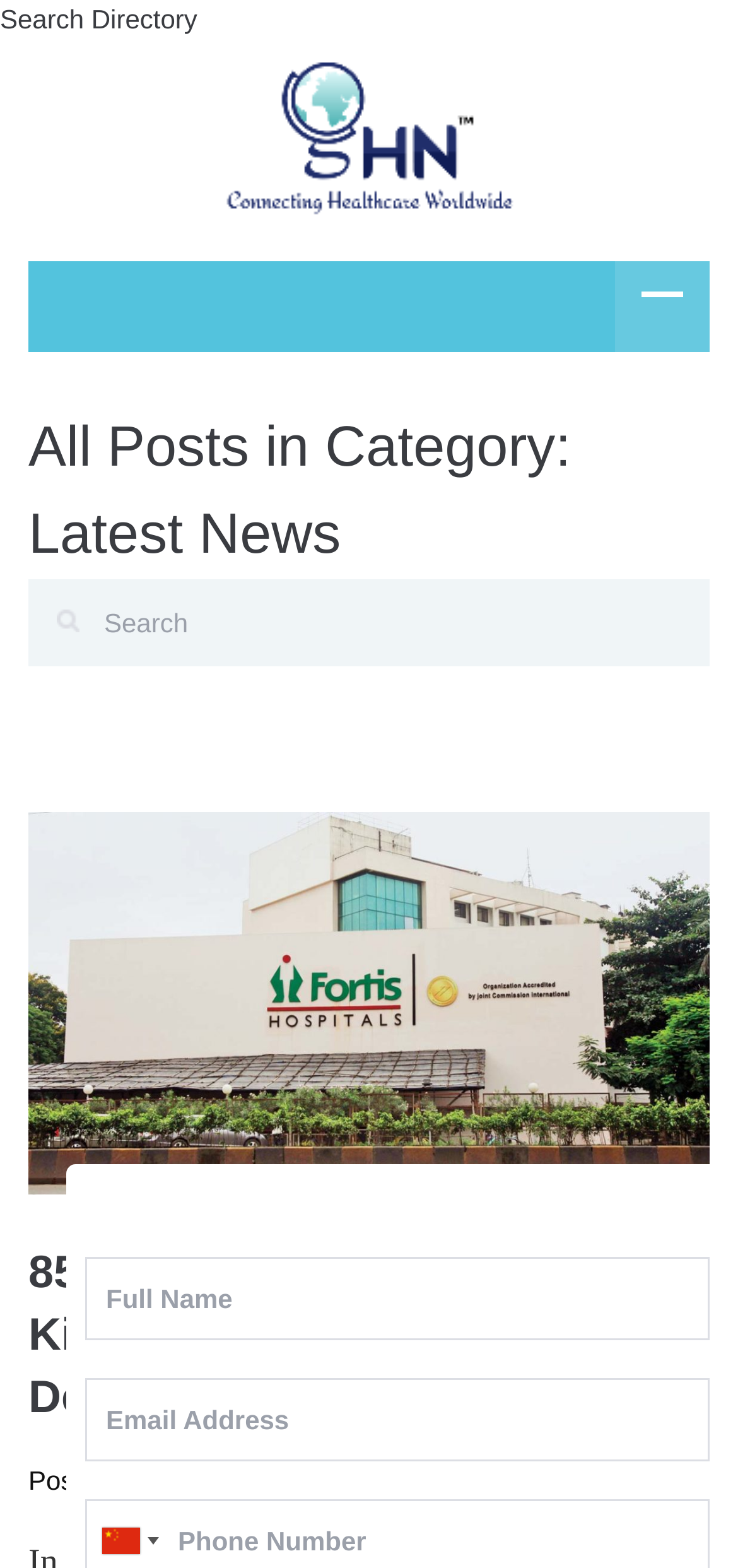Provide a brief response to the question below using one word or phrase:
What is the title of the latest news?

856 Stones removed from Kidney 45 year Old Man In Delhi